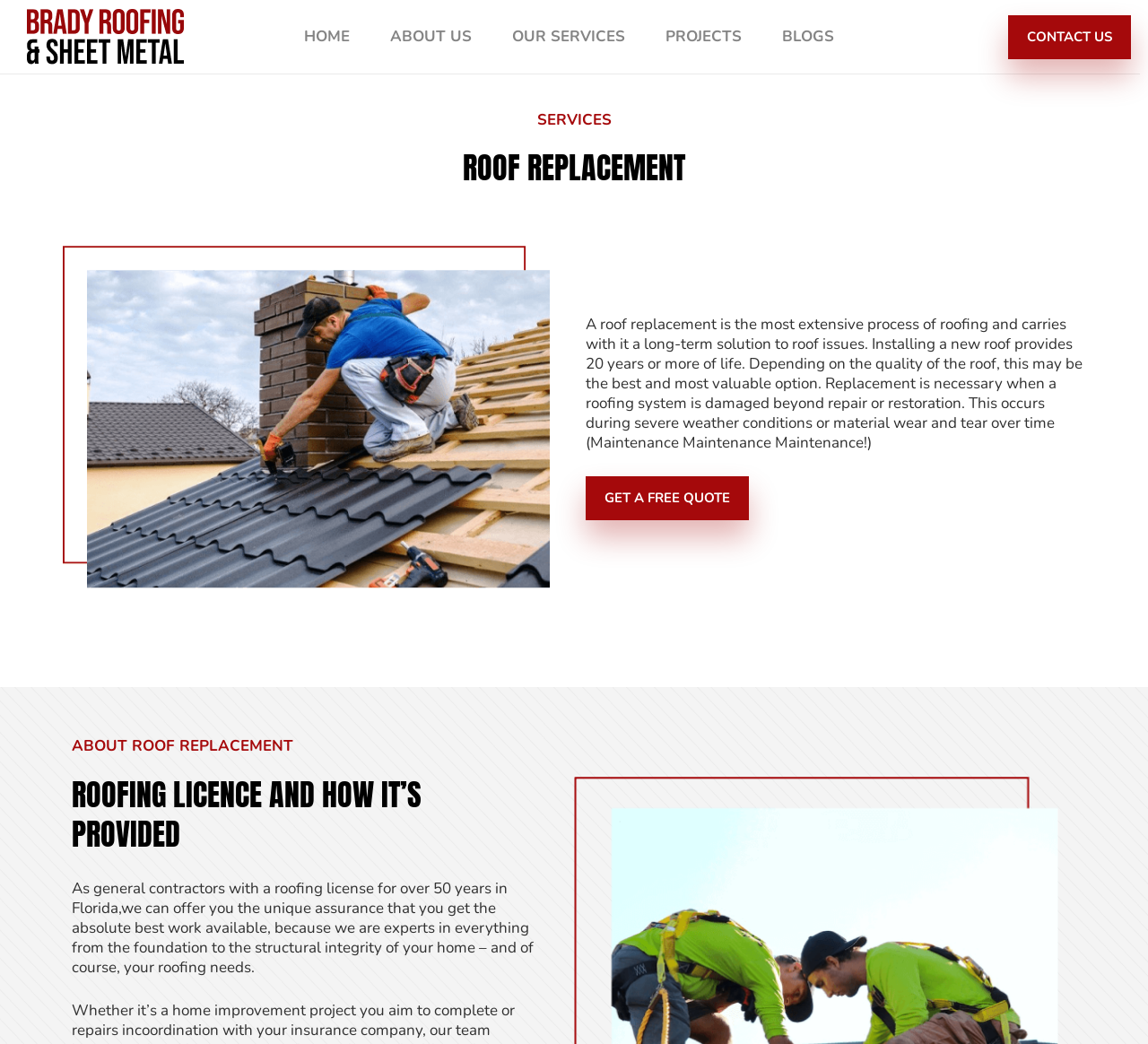Describe all significant elements and features of the webpage.

The webpage is about Brady Roofing, a company that provides roofing services, particularly roof replacement. At the top left corner, there is a logo of Brady Roofing, which is also a link. Next to the logo, there are navigation links to different sections of the website, including HOME, ABOUT US, OUR SERVICES, PROJECTS, and BLOGS. On the top right corner, there is a CONTACT US button.

Below the navigation links, there is a heading that reads "SERVICES" and a subheading that reads "ROOF REPLACEMENT". Underneath, there is a paragraph of text that explains the process of roof replacement, its benefits, and when it is necessary. This text is positioned in the middle of the page.

To the right of the paragraph, there is a button that says "GET A FREE QUOTE". Below the paragraph, there are two more headings: "ABOUT ROOF REPLACEMENT" and "ROOFING LICENCE AND HOW IT’S PROVIDED". Underneath these headings, there is another paragraph of text that describes the company's expertise and experience in roofing, particularly in Florida. This text is positioned at the bottom of the page.